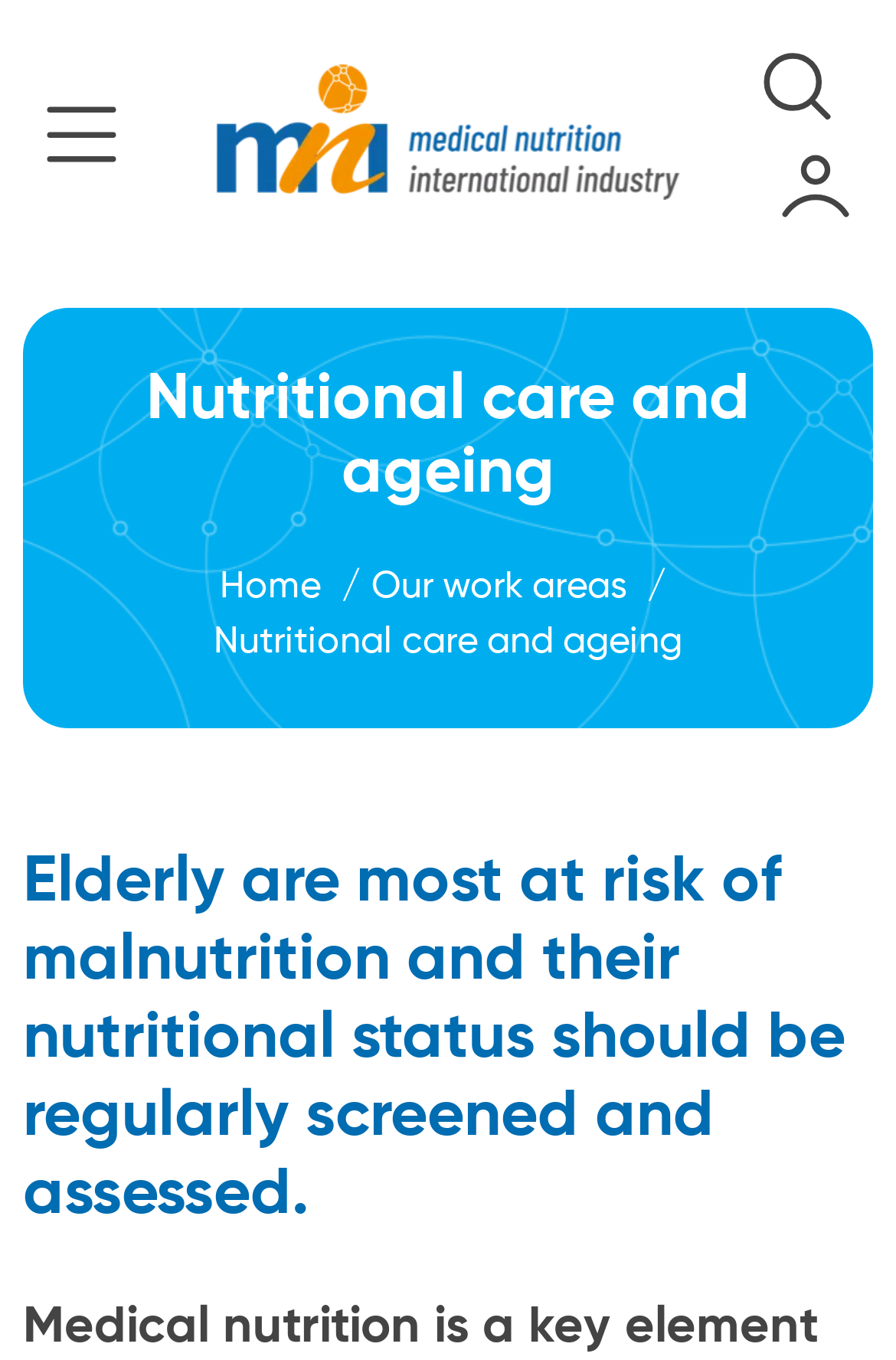Can you locate the main headline on this webpage and provide its text content?

Nutritional care and ageing